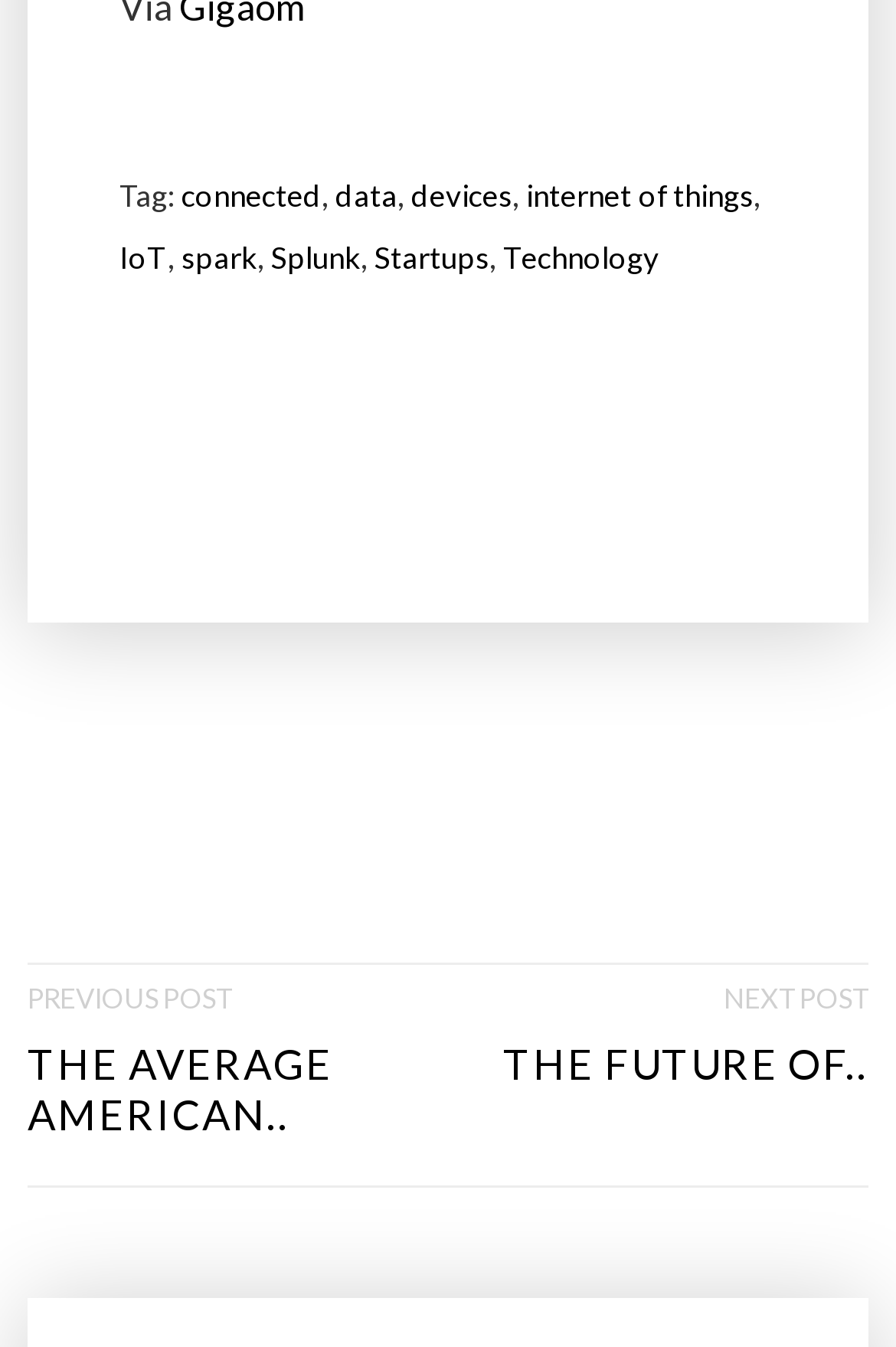Identify the bounding box coordinates for the region of the element that should be clicked to carry out the instruction: "click on connected". The bounding box coordinates should be four float numbers between 0 and 1, i.e., [left, top, right, bottom].

[0.203, 0.123, 0.359, 0.168]